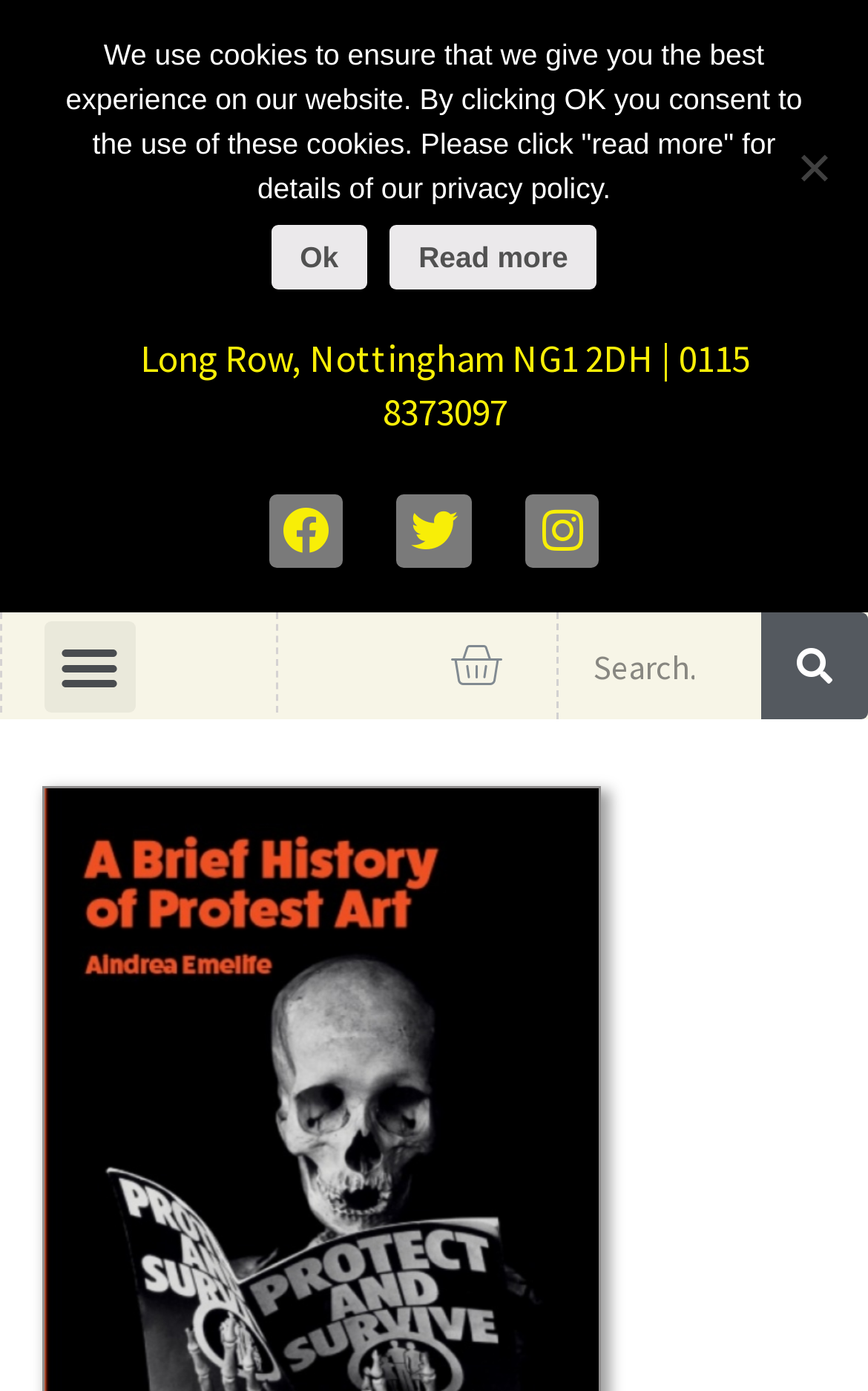What is the purpose of the search box?
Refer to the image and give a detailed answer to the query.

I found a search box element with a placeholder text 'Search', which suggests that its purpose is to allow users to search for something, likely books or authors, on the website.